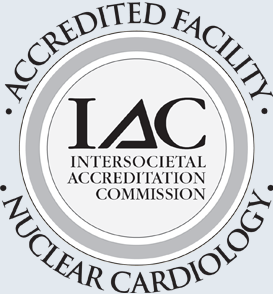What type of cardiology is the facility recognized for?
Please give a detailed and thorough answer to the question, covering all relevant points.

The text surrounding the central emblem reads 'NUCLEAR CARDIOLOGY', emphasizing the facility's compliance with high standards in nuclear cardiology practices and its recognition in this specific area of cardiology.